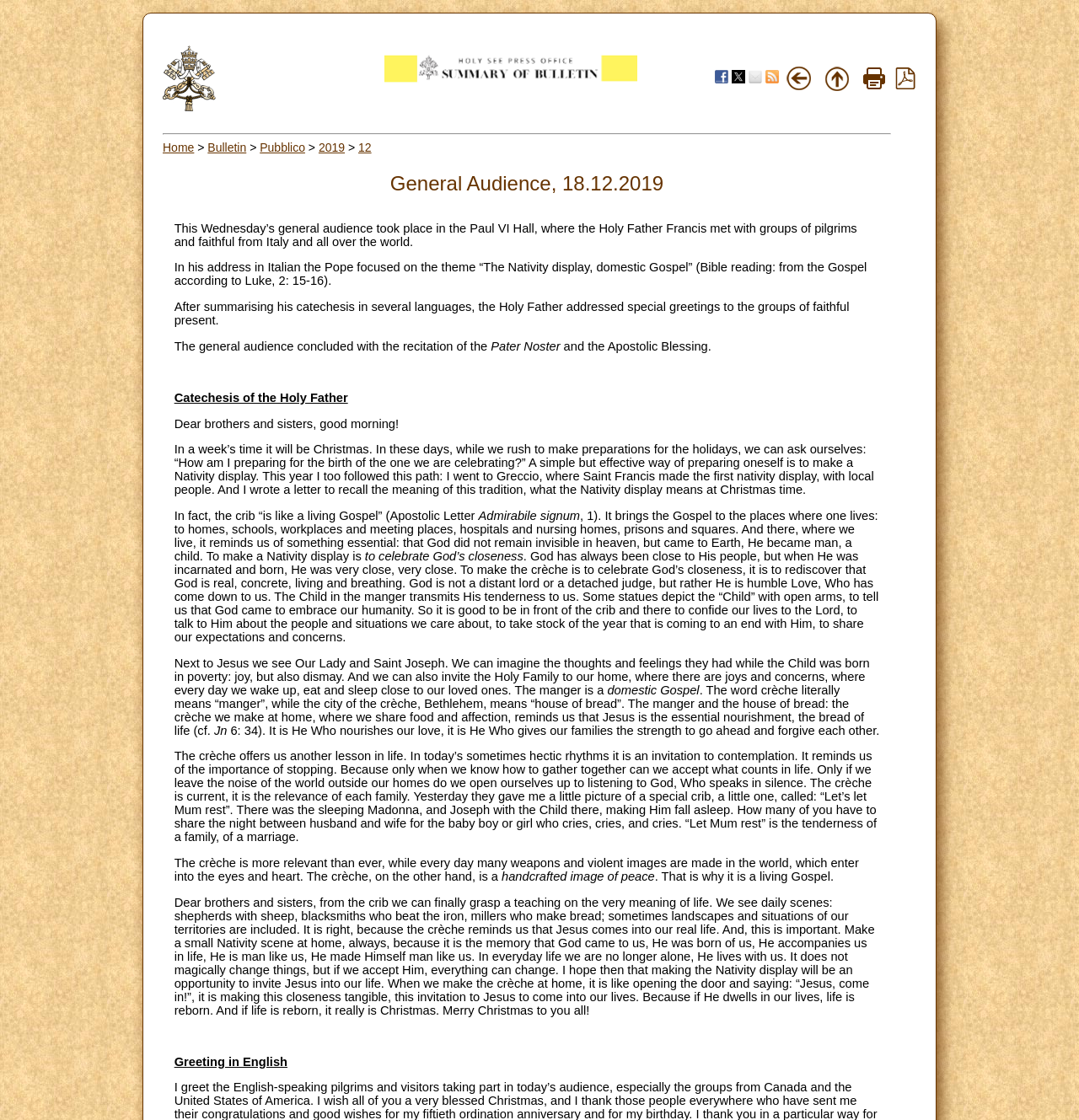How many social media links are available?
Answer the question in a detailed and comprehensive manner.

I counted the number of social media links in the top row, which are Facebook, Twitter, Mail, and RSS Feed, and found that there are 4 social media links available.